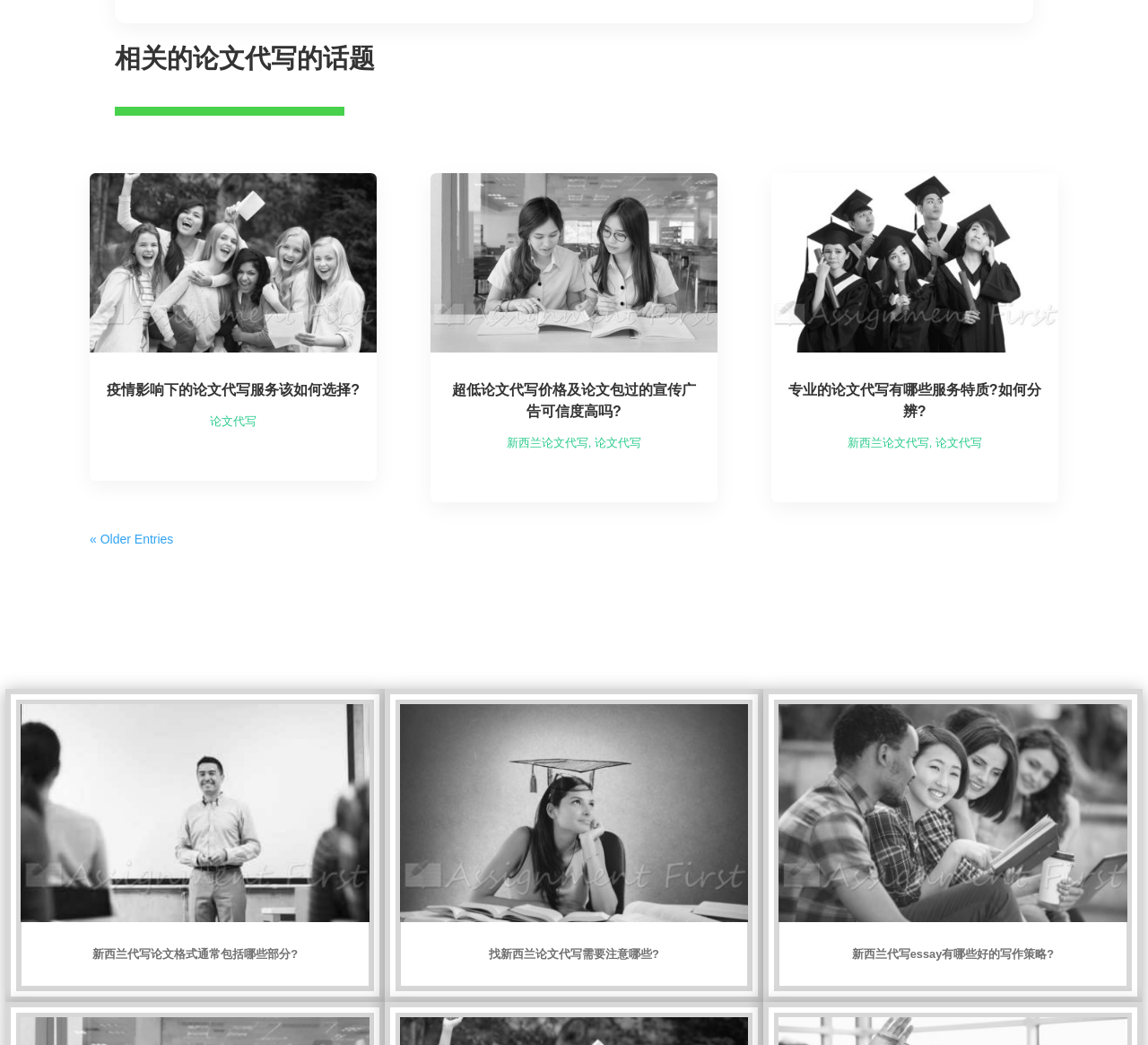What is the text of the last link on the webpage?
Based on the screenshot, provide a one-word or short-phrase response.

新西兰代写essay有哪些好的写作策略